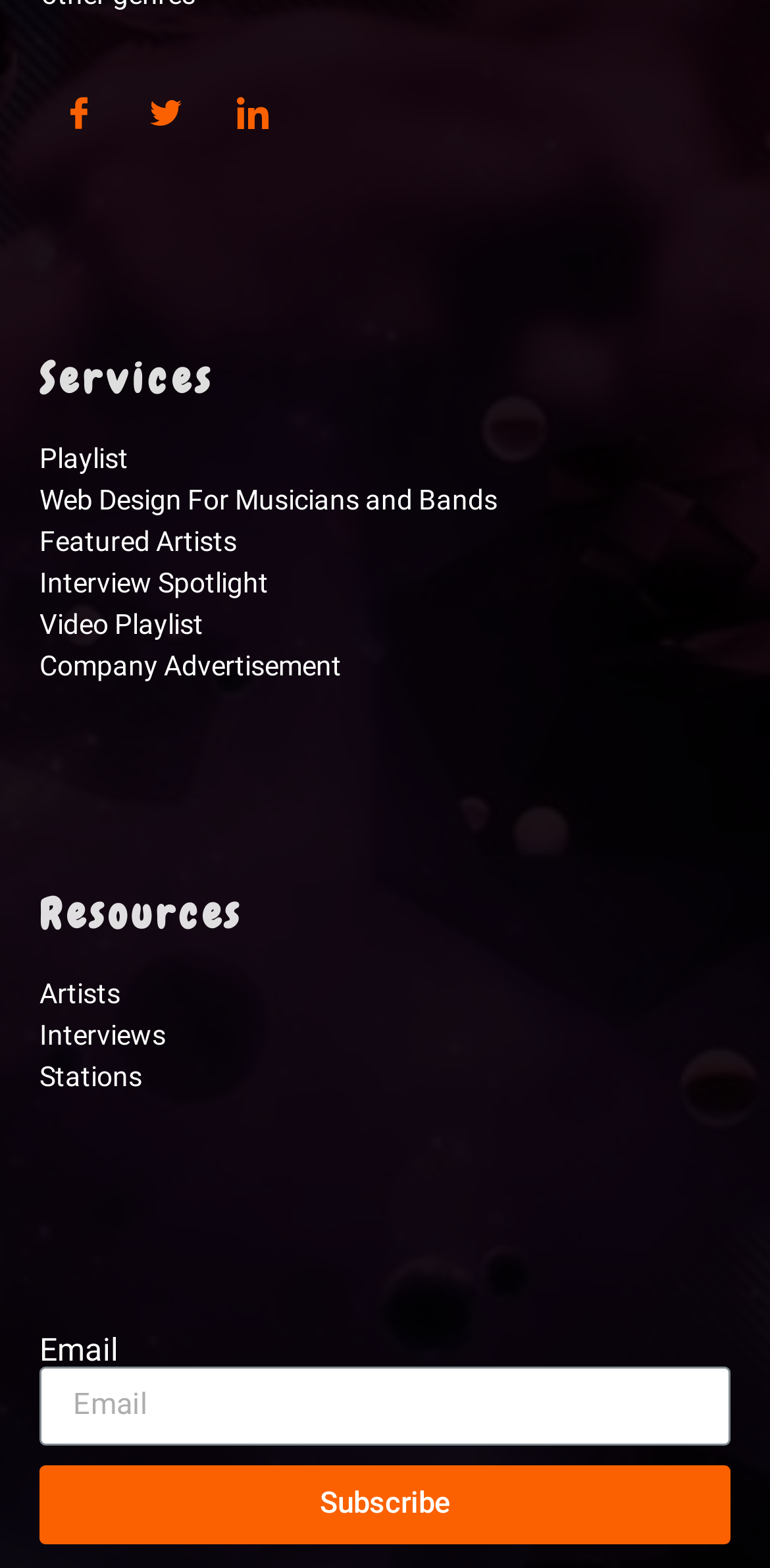Using the information from the screenshot, answer the following question thoroughly:
What is the first service offered?

The first service offered is 'Playlist' which is a link located at the top of the webpage, below the three unknown links, and above the 'Web Design For Musicians and Bands' link.